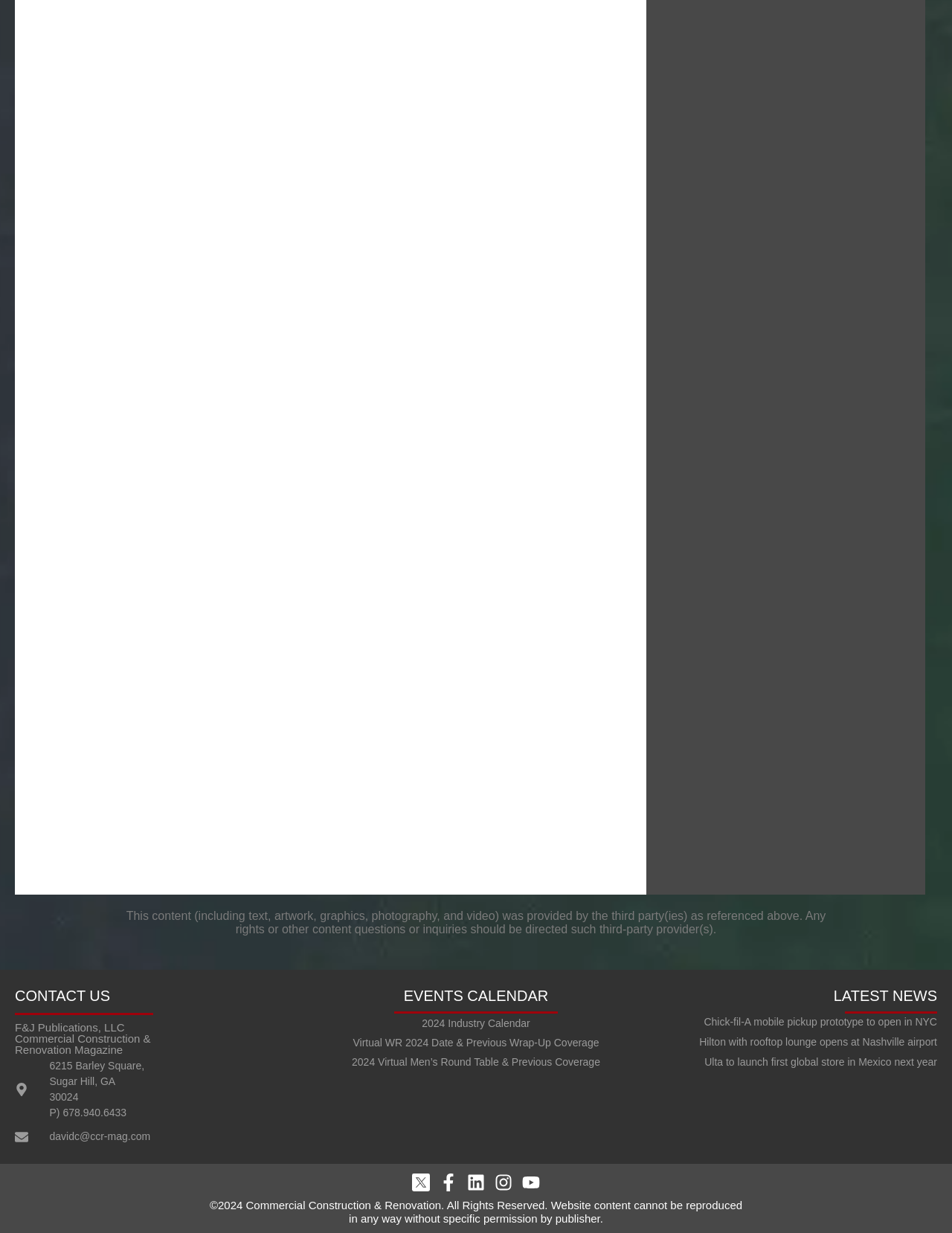Locate the bounding box coordinates of the element I should click to achieve the following instruction: "Contact us".

[0.016, 0.802, 0.116, 0.814]